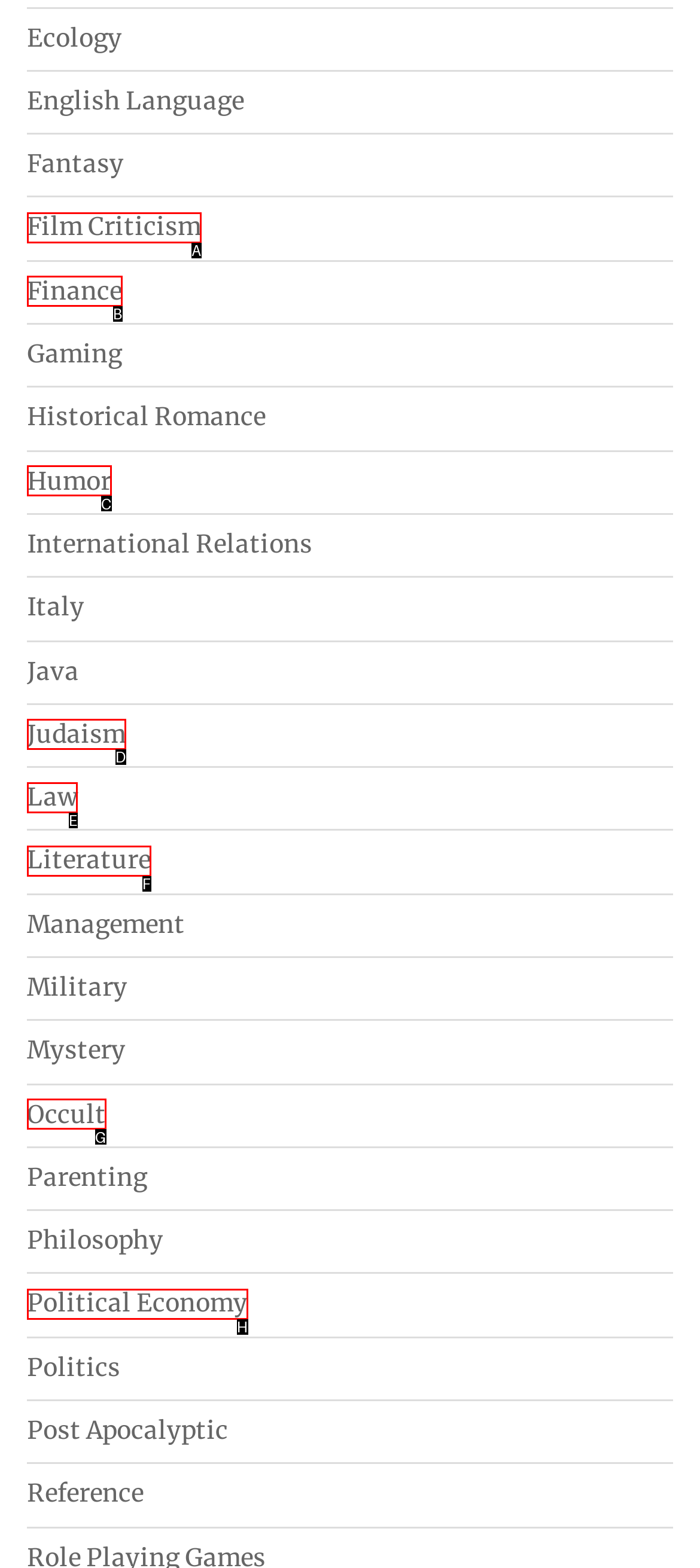Which option aligns with the description: Law? Respond by selecting the correct letter.

E